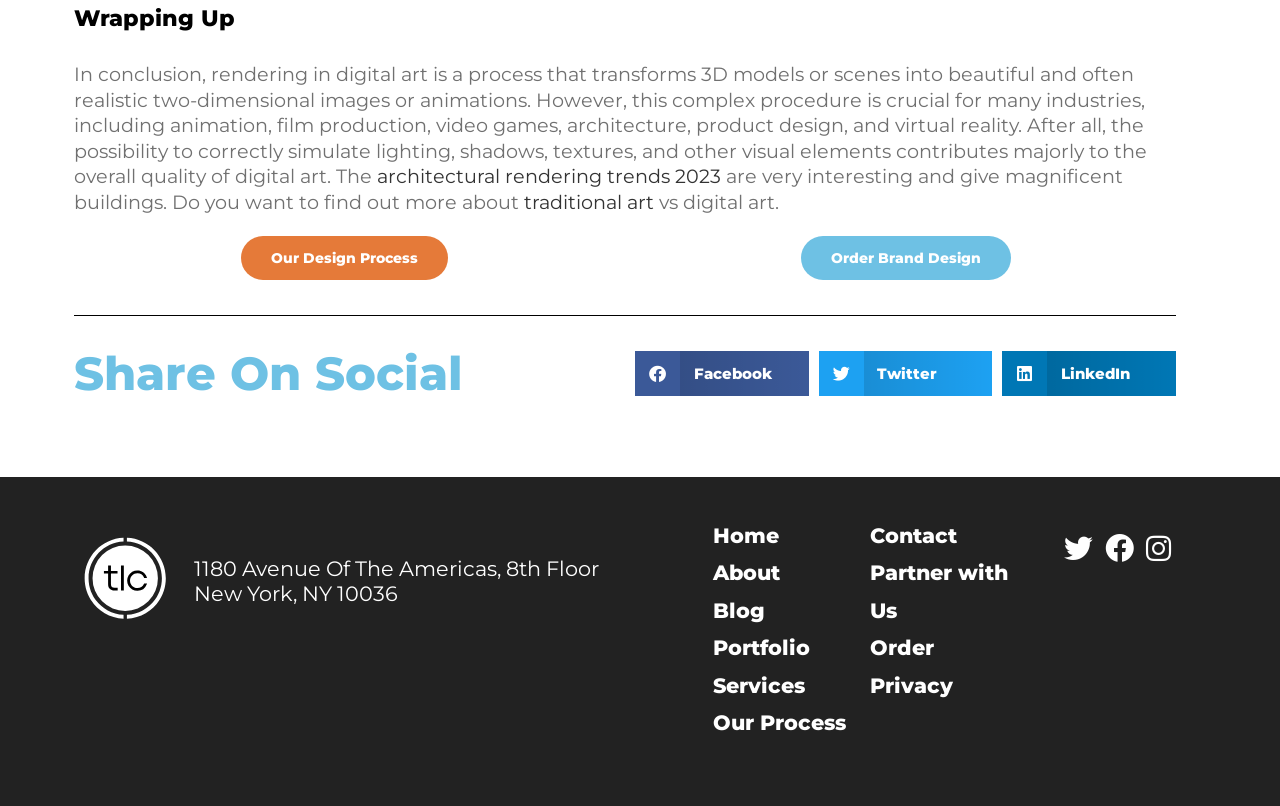Extract the bounding box of the UI element described as: "traditional art".

[0.409, 0.236, 0.511, 0.265]